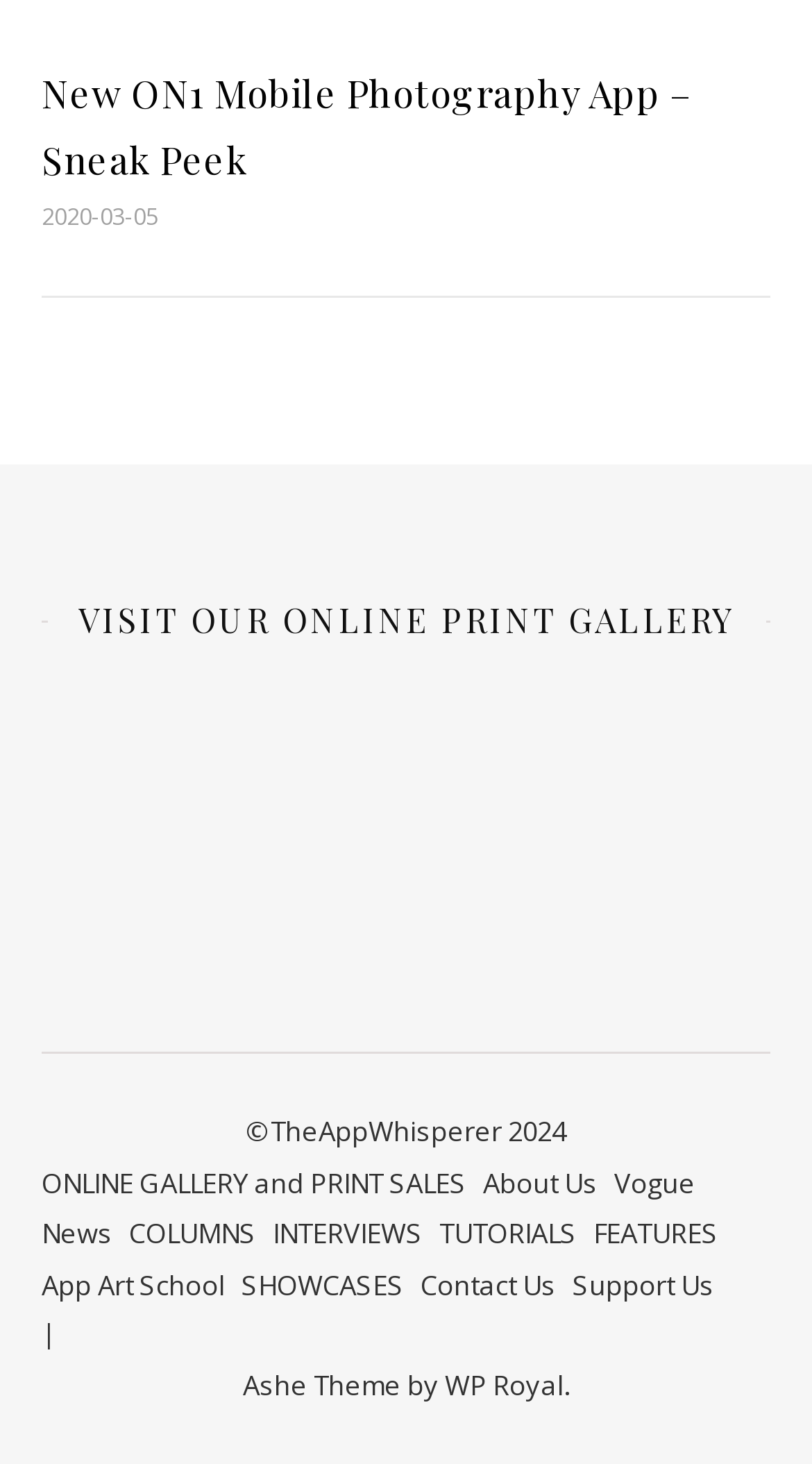Find and indicate the bounding box coordinates of the region you should select to follow the given instruction: "read about the new ON1 mobile photography app".

[0.051, 0.048, 0.851, 0.127]